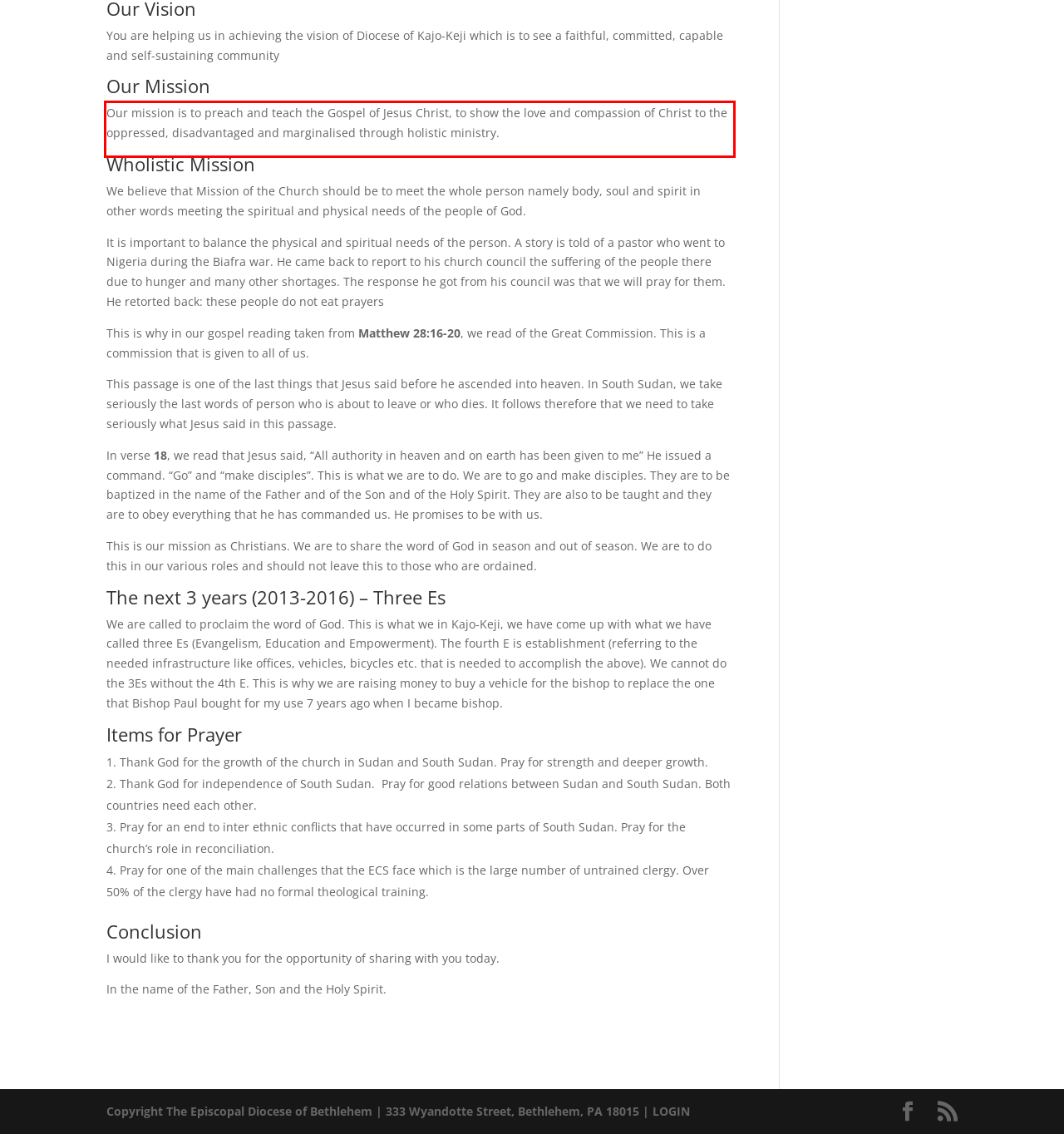From the screenshot of the webpage, locate the red bounding box and extract the text contained within that area.

Our mission is to preach and teach the Gospel of Jesus Christ, to show the love and compassion of Christ to the oppressed, disadvantaged and marginalised through holistic ministry.